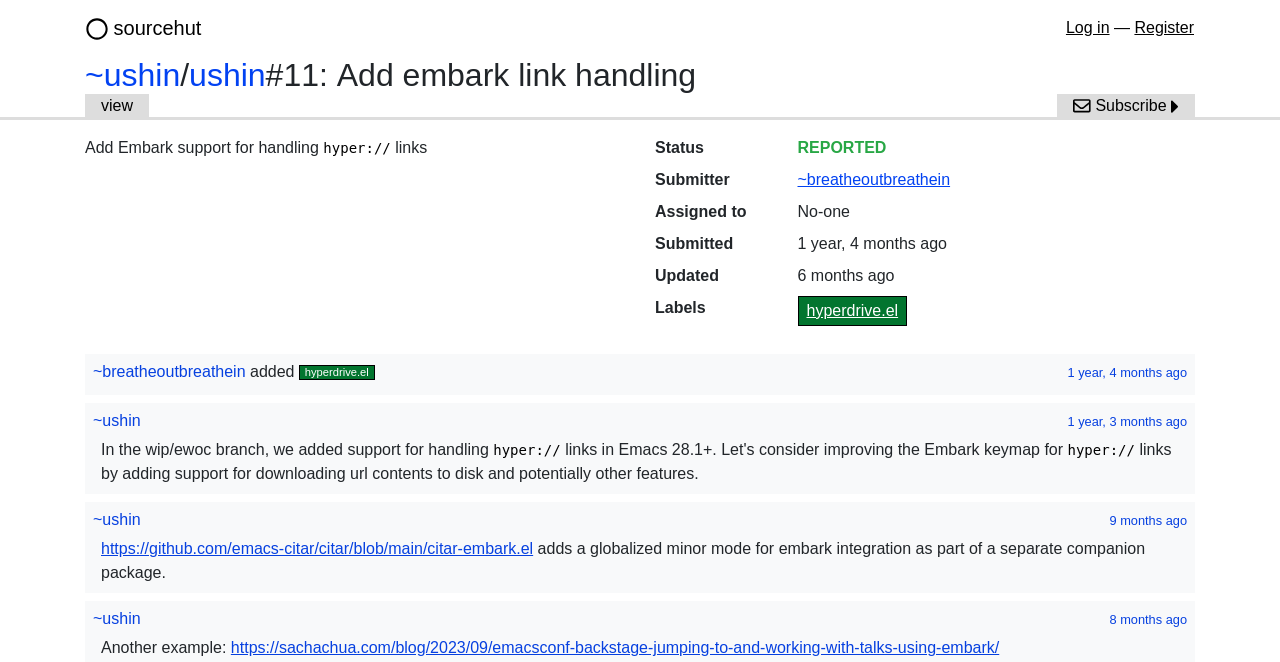Locate the bounding box coordinates of the element's region that should be clicked to carry out the following instruction: "View". The coordinates need to be four float numbers between 0 and 1, i.e., [left, top, right, bottom].

[0.066, 0.143, 0.116, 0.179]